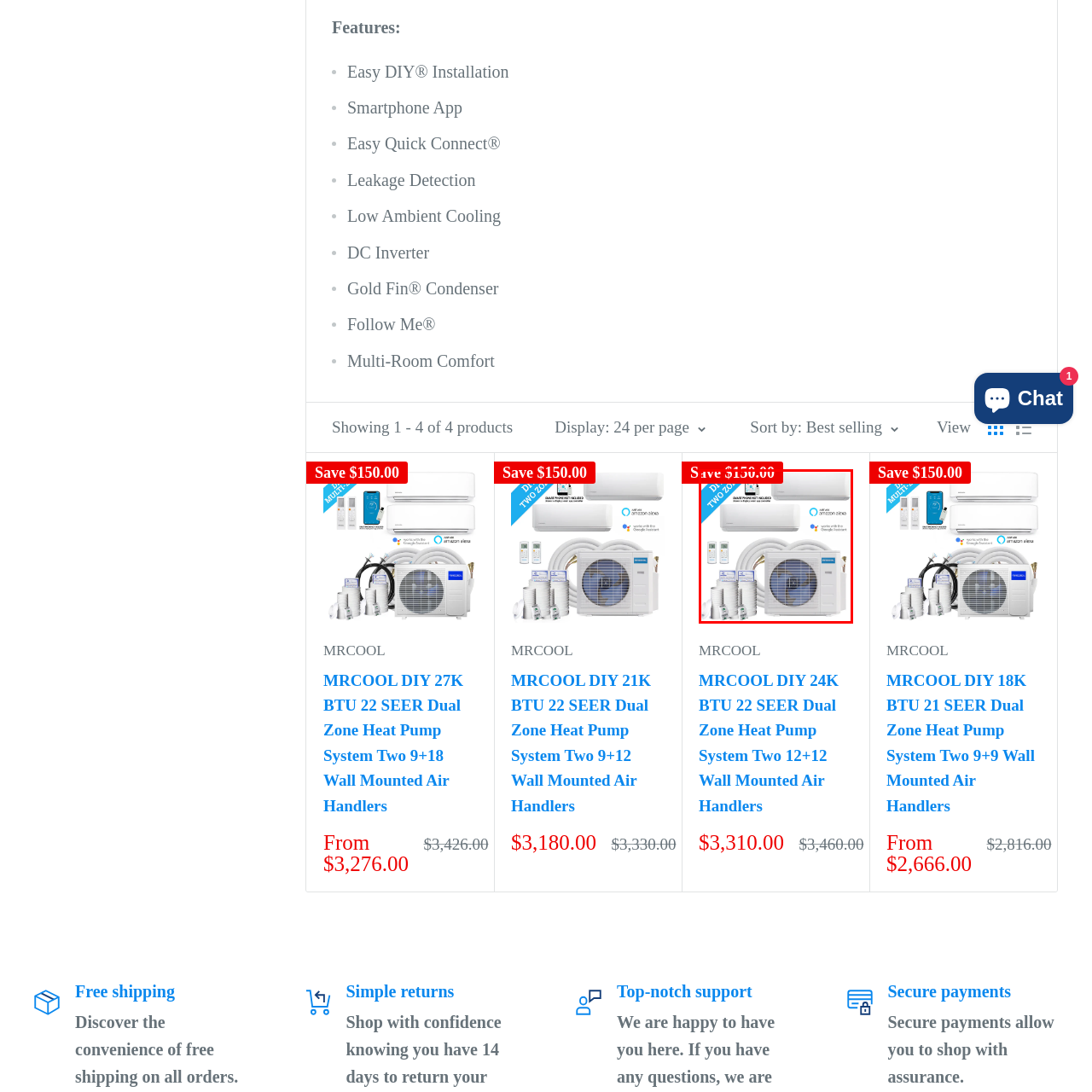Look closely at the zone within the orange frame and give a detailed answer to the following question, grounding your response on the visual details: 
What is the amount of savings offered in the promotional offer?

An attractive promotional offer is displayed, stating a savings of $150.00.